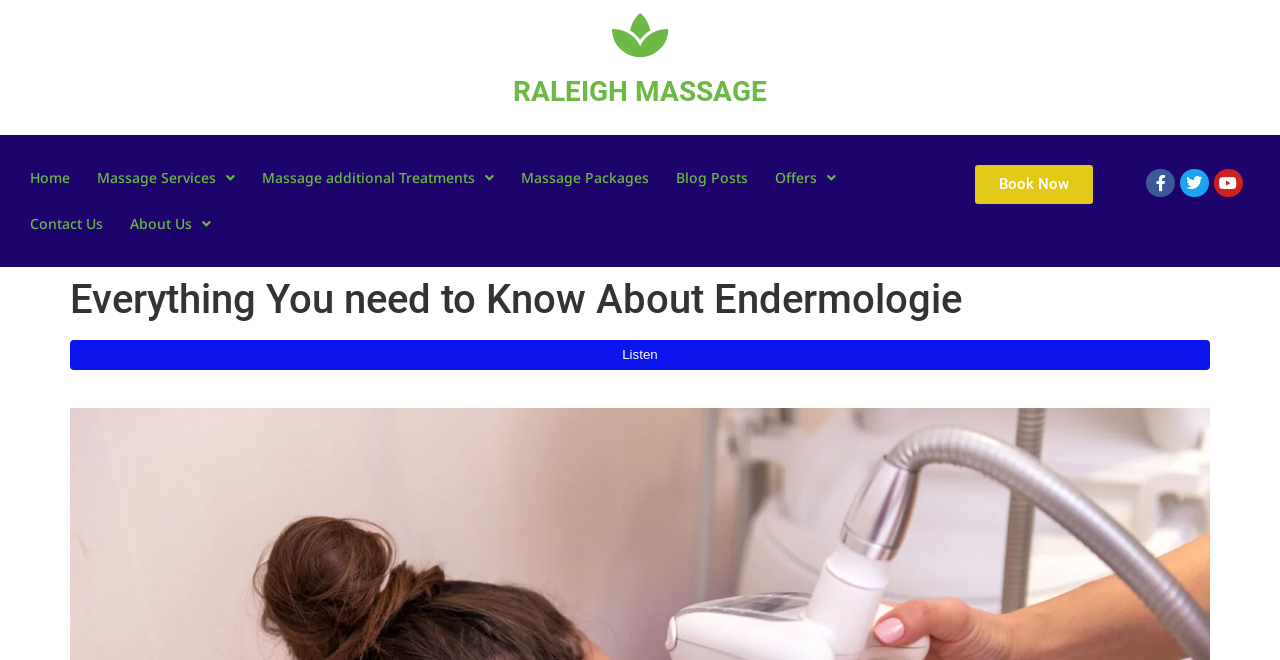Locate the bounding box coordinates of the element's region that should be clicked to carry out the following instruction: "click the link to read more about Marvin Tucker". The coordinates need to be four float numbers between 0 and 1, i.e., [left, top, right, bottom].

None